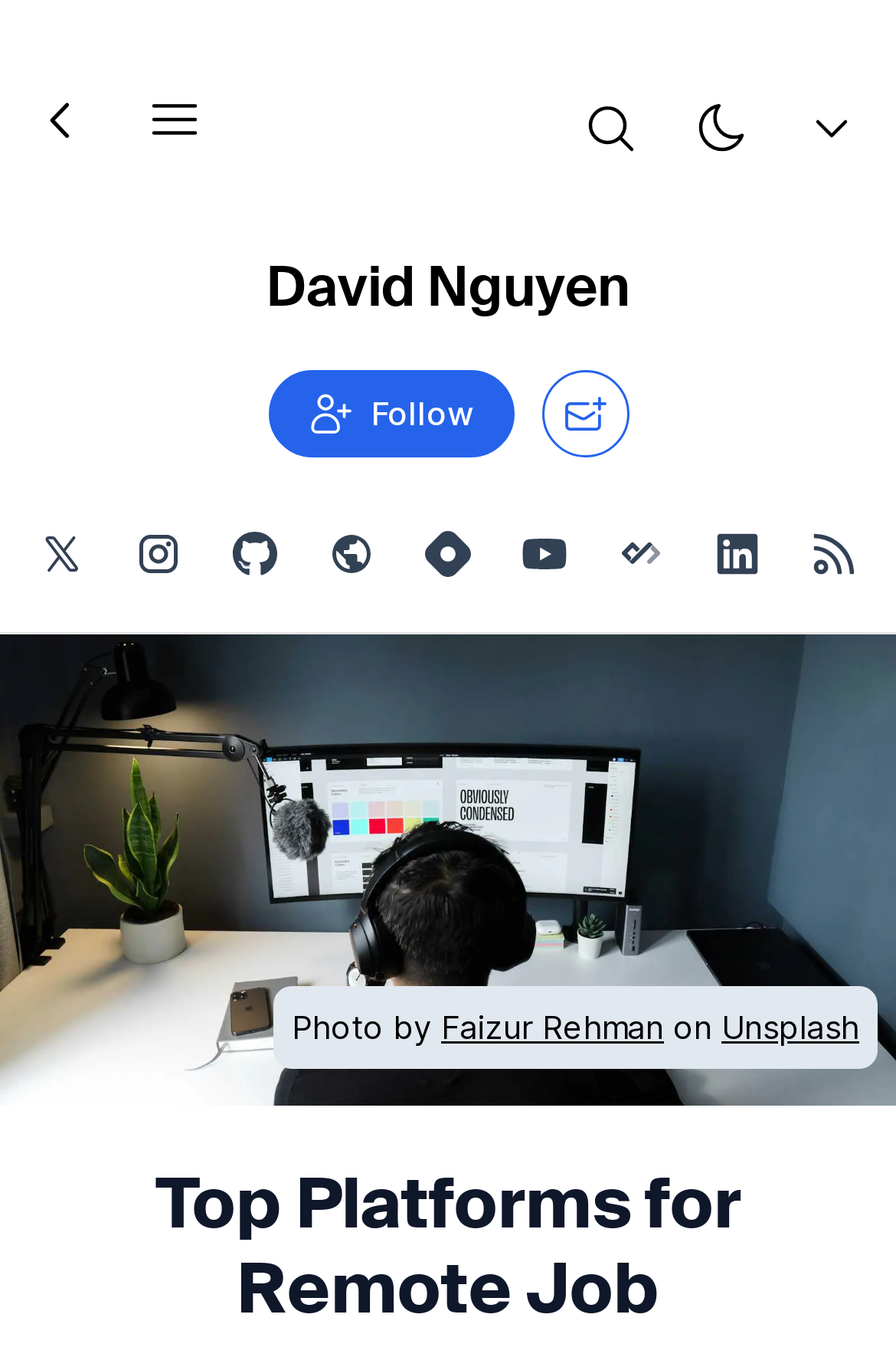Please locate the clickable area by providing the bounding box coordinates to follow this instruction: "Click the default logo".

None